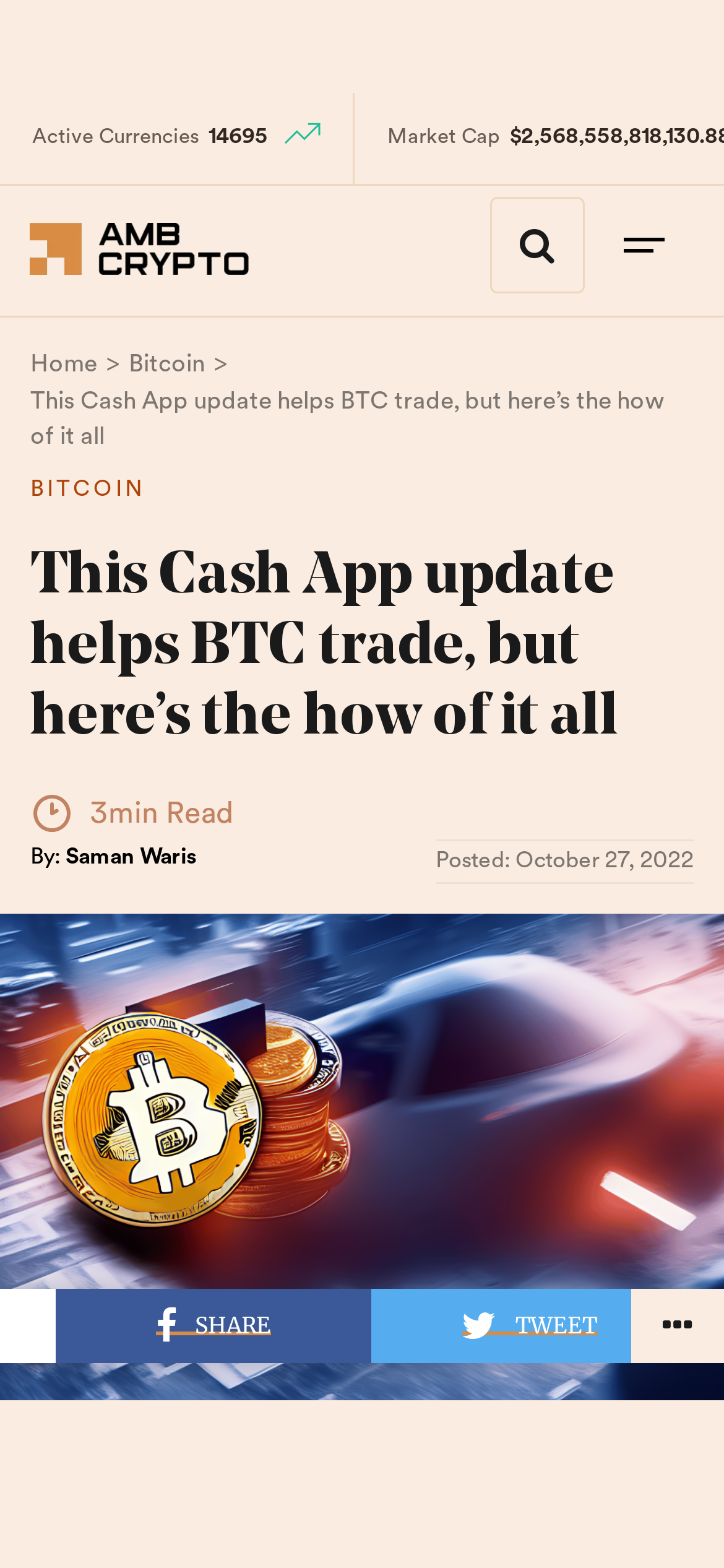Give a one-word or short-phrase answer to the following question: 
What is the date of this article?

October 27, 2022